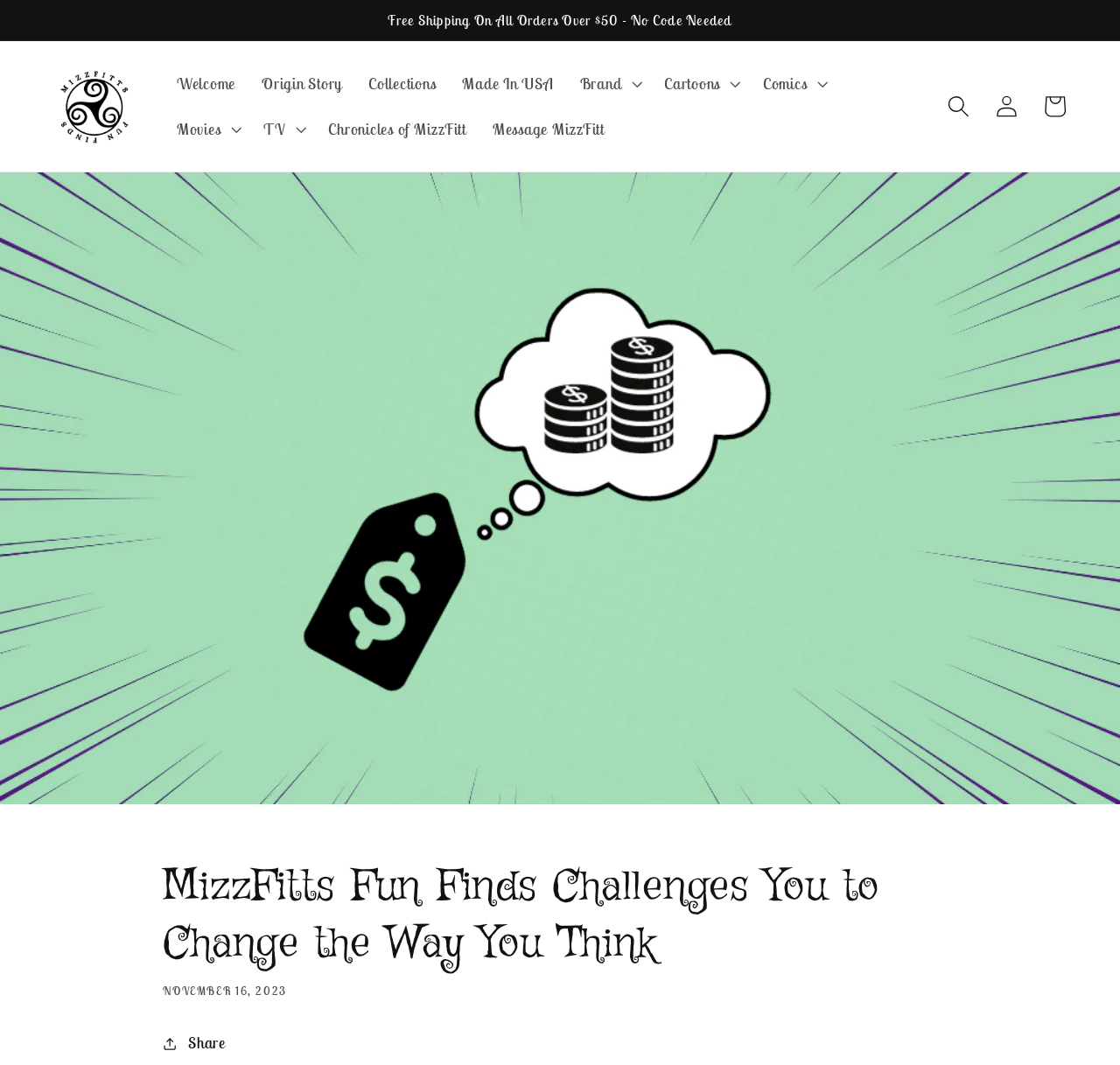Please locate the bounding box coordinates of the region I need to click to follow this instruction: "Click on the 'MizzFitts Fun Finds' link".

[0.042, 0.055, 0.126, 0.145]